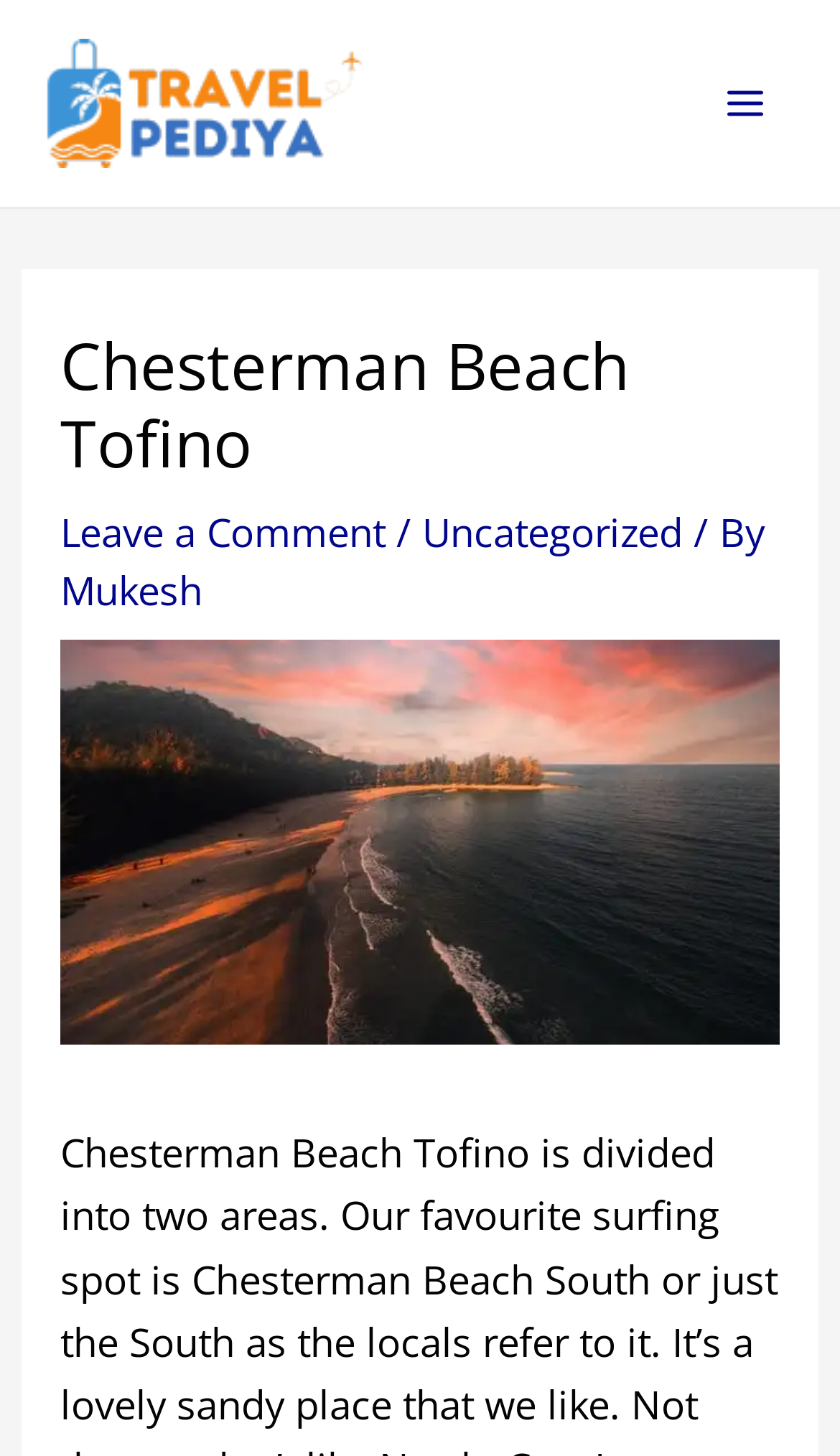Generate a comprehensive caption for the webpage you are viewing.

The webpage is about Chesterman Beach Tofino, a surfing spot. At the top left, there is a logo of "Travel Pediya" with a link to the website. To the right of the logo, there is a main menu button. 

Below the logo, there is a header section that spans almost the entire width of the page. The header contains the title "Chesterman Beach Tofino" in a prominent heading. Underneath the title, there are three links: "Leave a Comment", "Uncategorized", and "Mukesh". These links are separated by forward slashes. 

To the right of the links, there is a large image that takes up most of the width of the page, showcasing Chesterman Beach Tofino. The image is positioned below the header section and above the main content of the page.